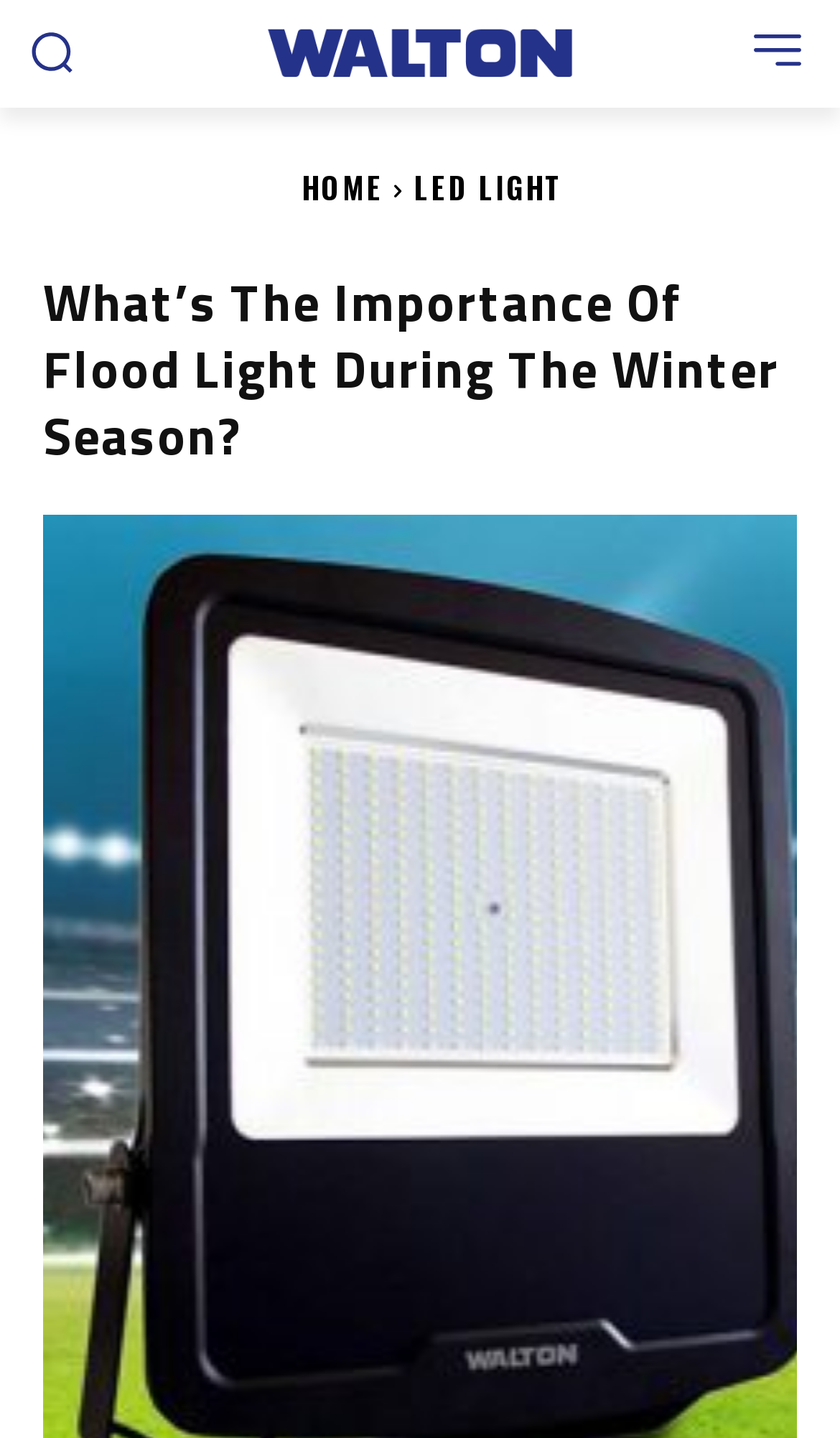Craft a detailed narrative of the webpage's structure and content.

The webpage appears to be a blog post from Walton Blog, with a focus on the importance of flood lights during the winter season. At the top left corner, there is a search button accompanied by a small image. Next to it, on the top center, is the Walton Blog logo, which is also an image. 

On the top right corner, there is a menu button, represented by an image, which likely expands to reveal a menu when clicked. Below the menu button, there are two links, "HOME" and "LED LIGHT", positioned side by side.

The main content of the webpage is a heading that spans almost the entire width of the page, located below the top navigation elements. The heading reads, "What’s The Importance Of Flood Light During The Winter Season?"